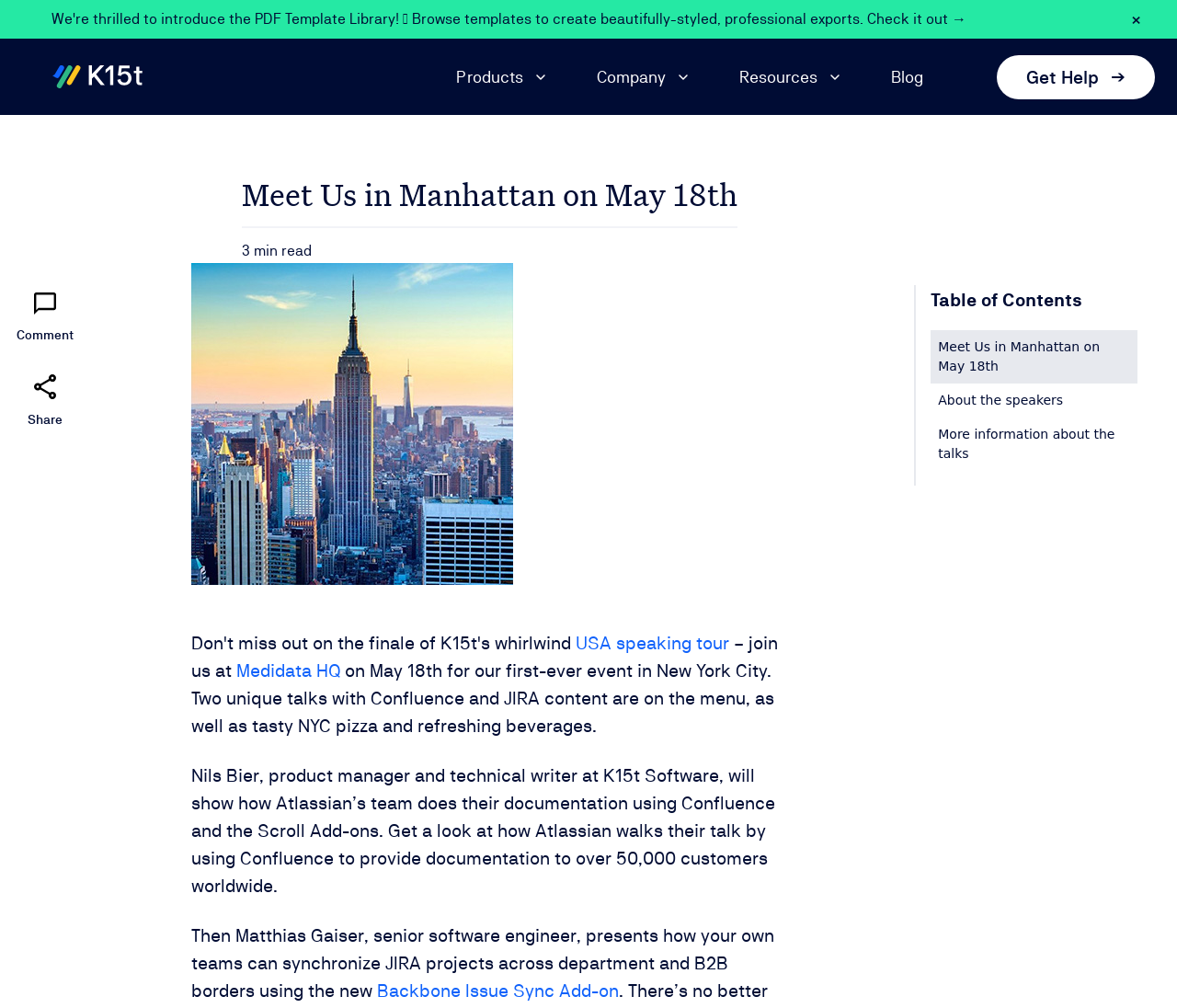Identify the bounding box coordinates of the clickable region to carry out the given instruction: "Browse PDF templates".

[0.044, 0.0, 0.962, 0.038]